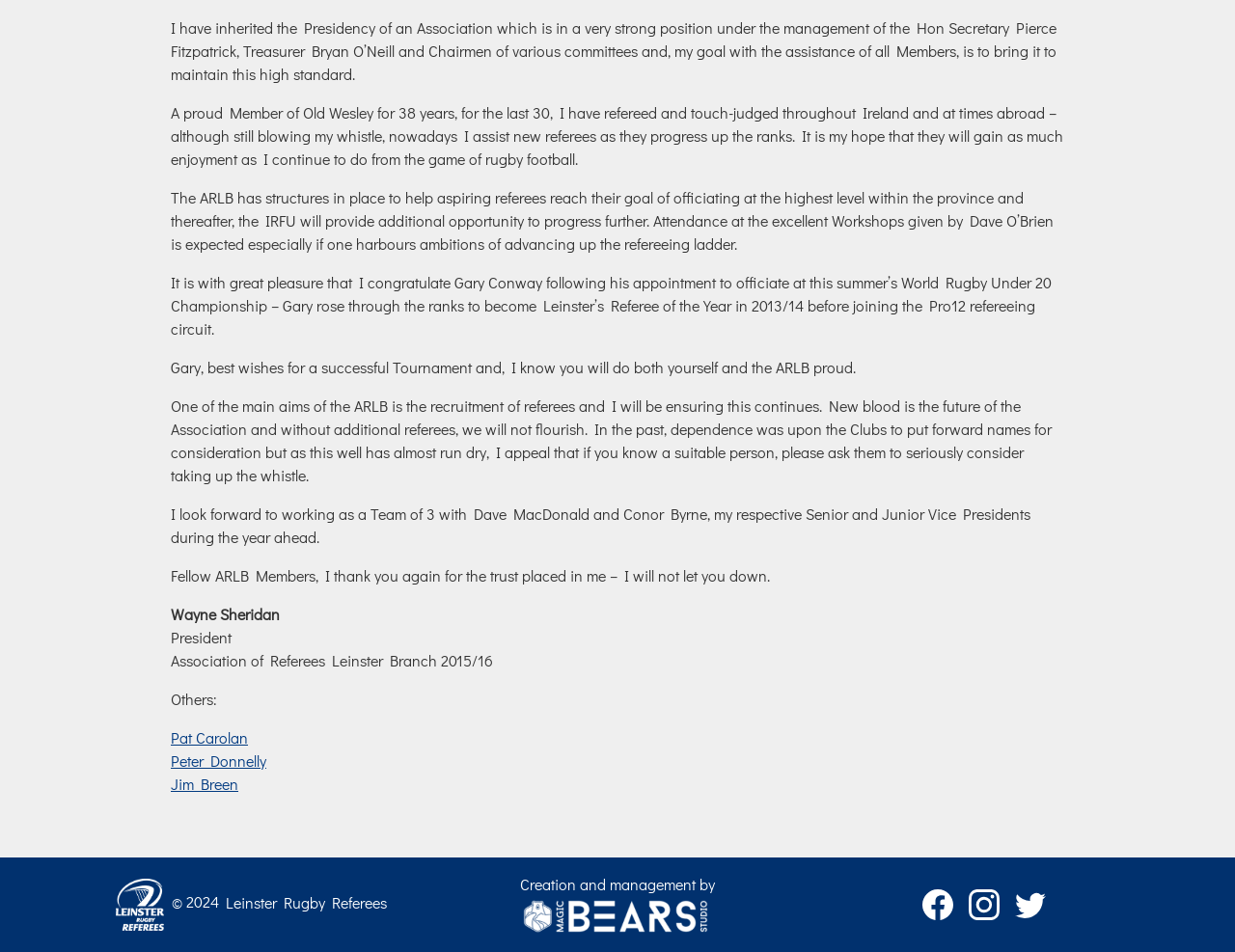Provide your answer to the question using just one word or phrase: What is the goal of the ARLB?

Recruitment of referees